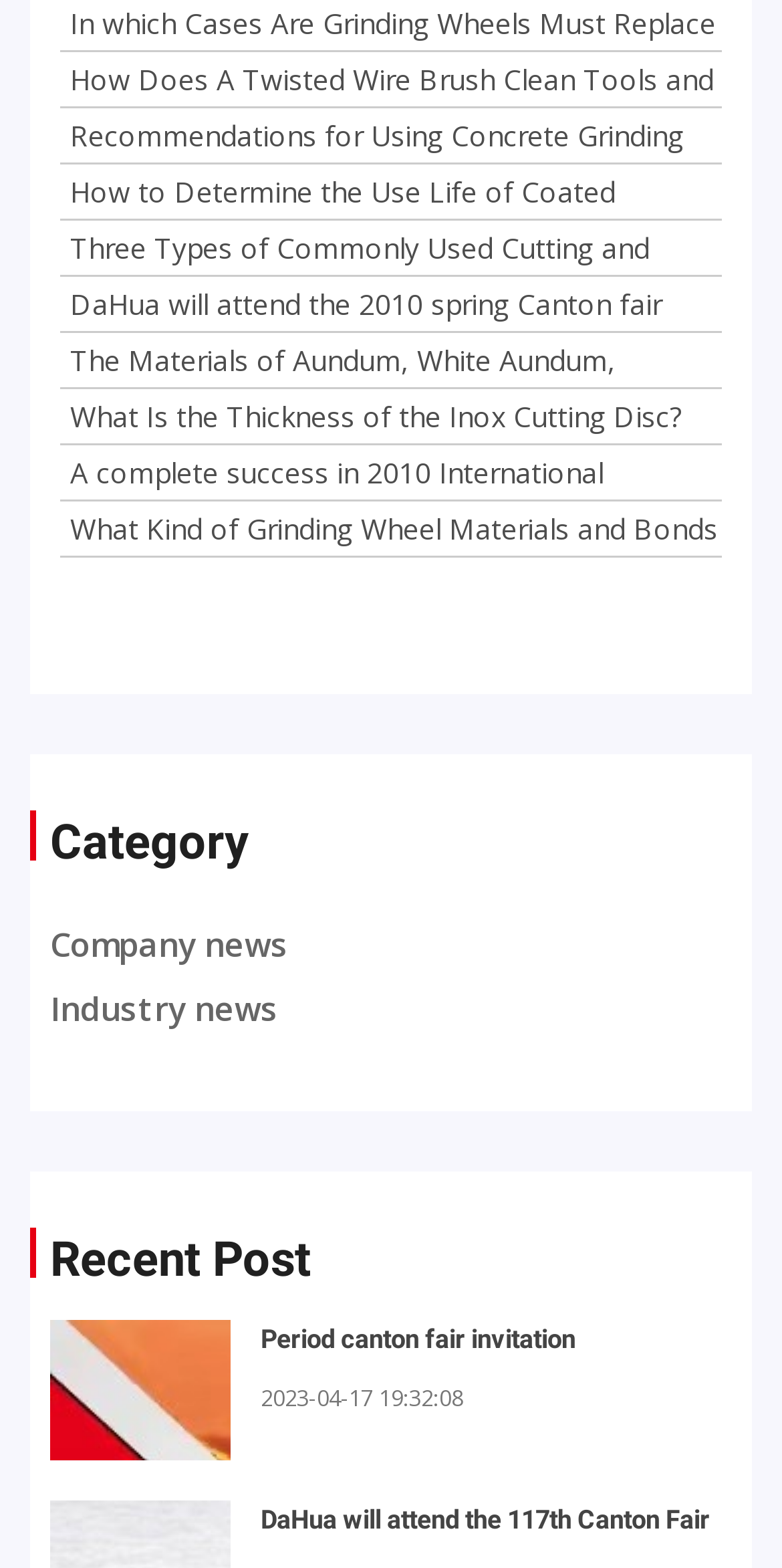Locate the UI element described as follows: "Company news". Return the bounding box coordinates as four float numbers between 0 and 1 in the order [left, top, right, bottom].

[0.064, 0.587, 0.369, 0.616]